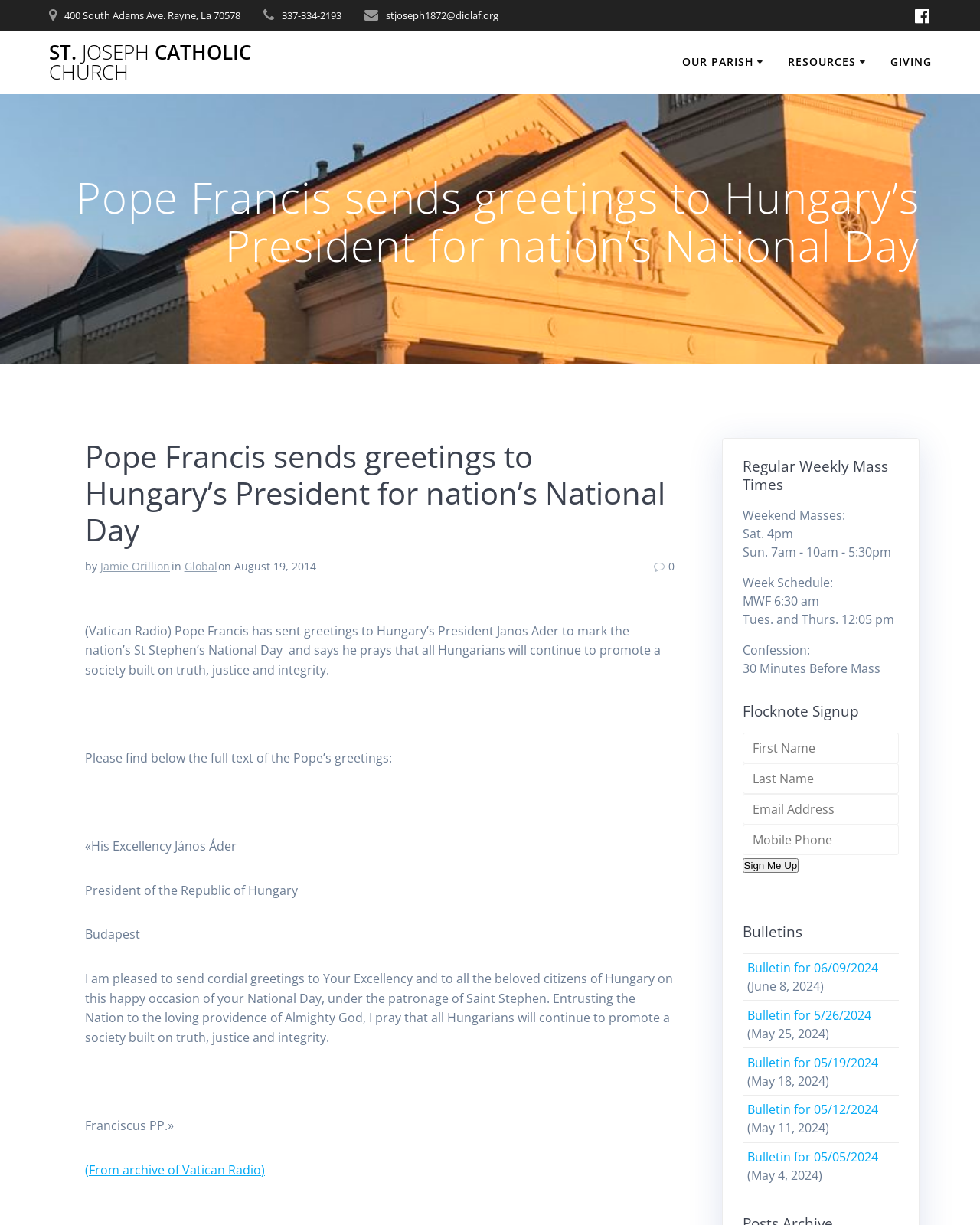Locate the bounding box of the UI element with the following description: "St. Joseph Catholic Church".

[0.05, 0.035, 0.304, 0.067]